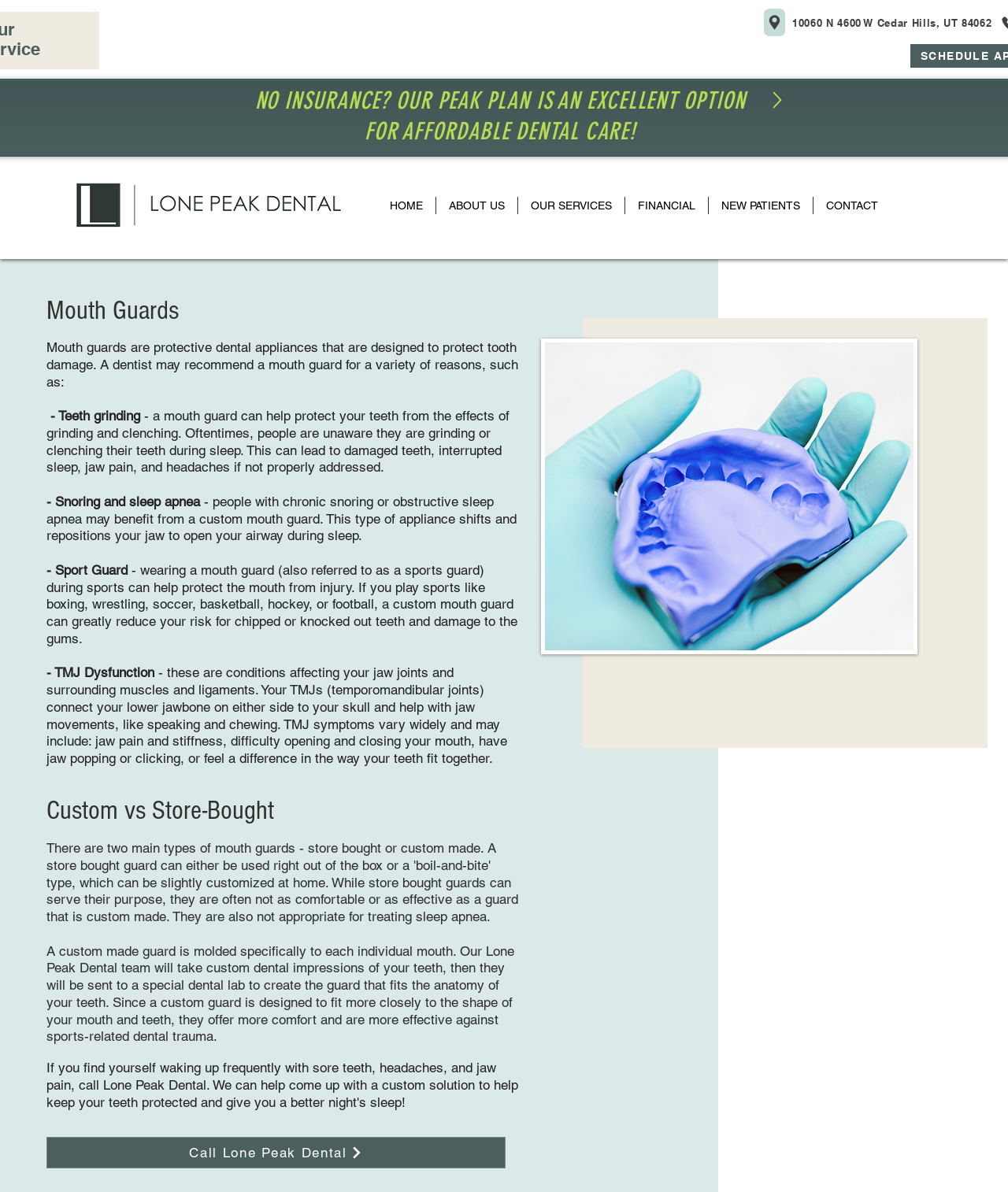Determine the bounding box of the UI component based on this description: "ABOUT US". The bounding box coordinates should be four float values between 0 and 1, i.e., [left, top, right, bottom].

[0.433, 0.165, 0.513, 0.18]